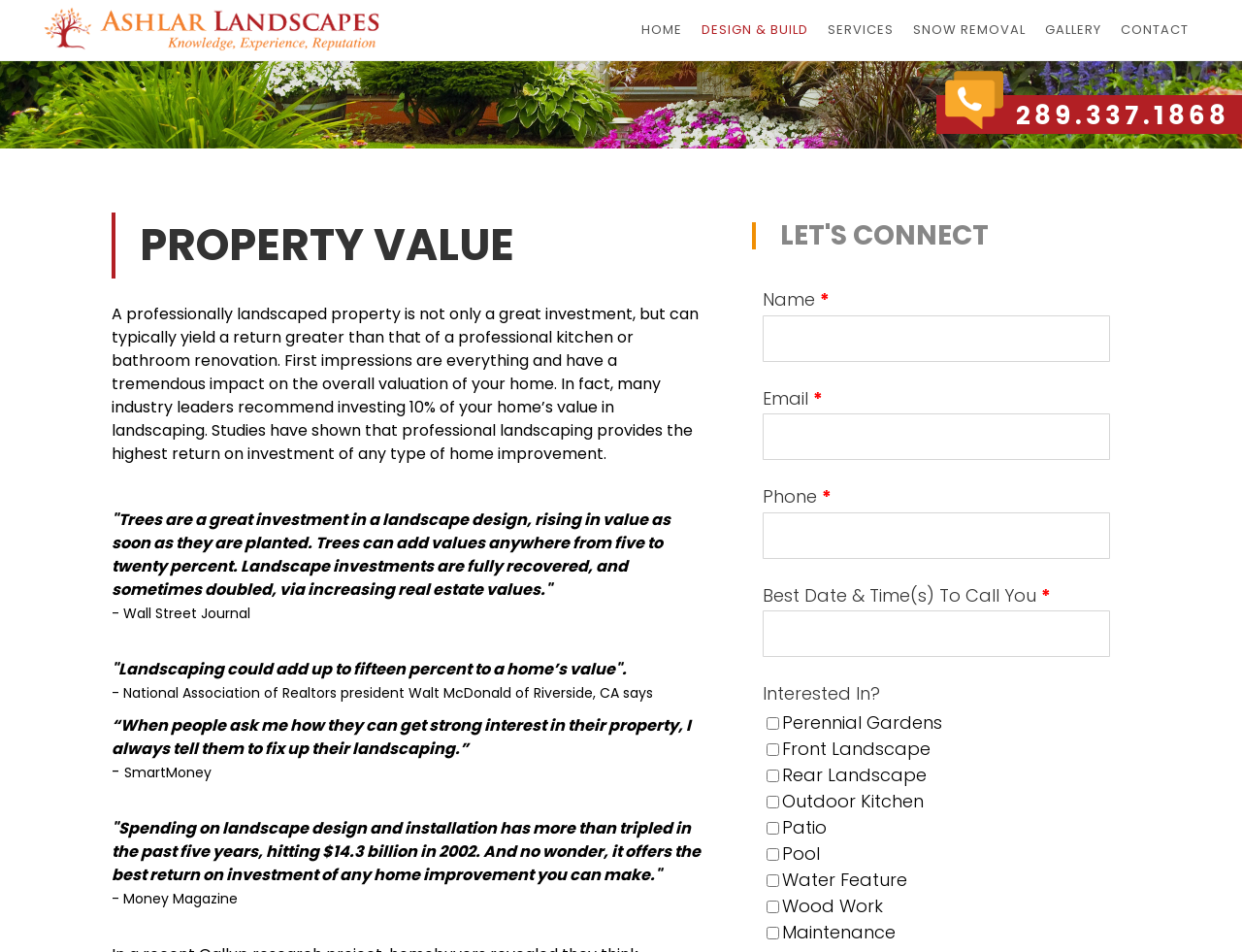What is the main topic of this webpage?
Please answer the question with a detailed and comprehensive explanation.

Based on the content of the webpage, including the banner image, headings, and text, it appears that the main topic of this webpage is landscaping, specifically its importance and benefits for homeowners.